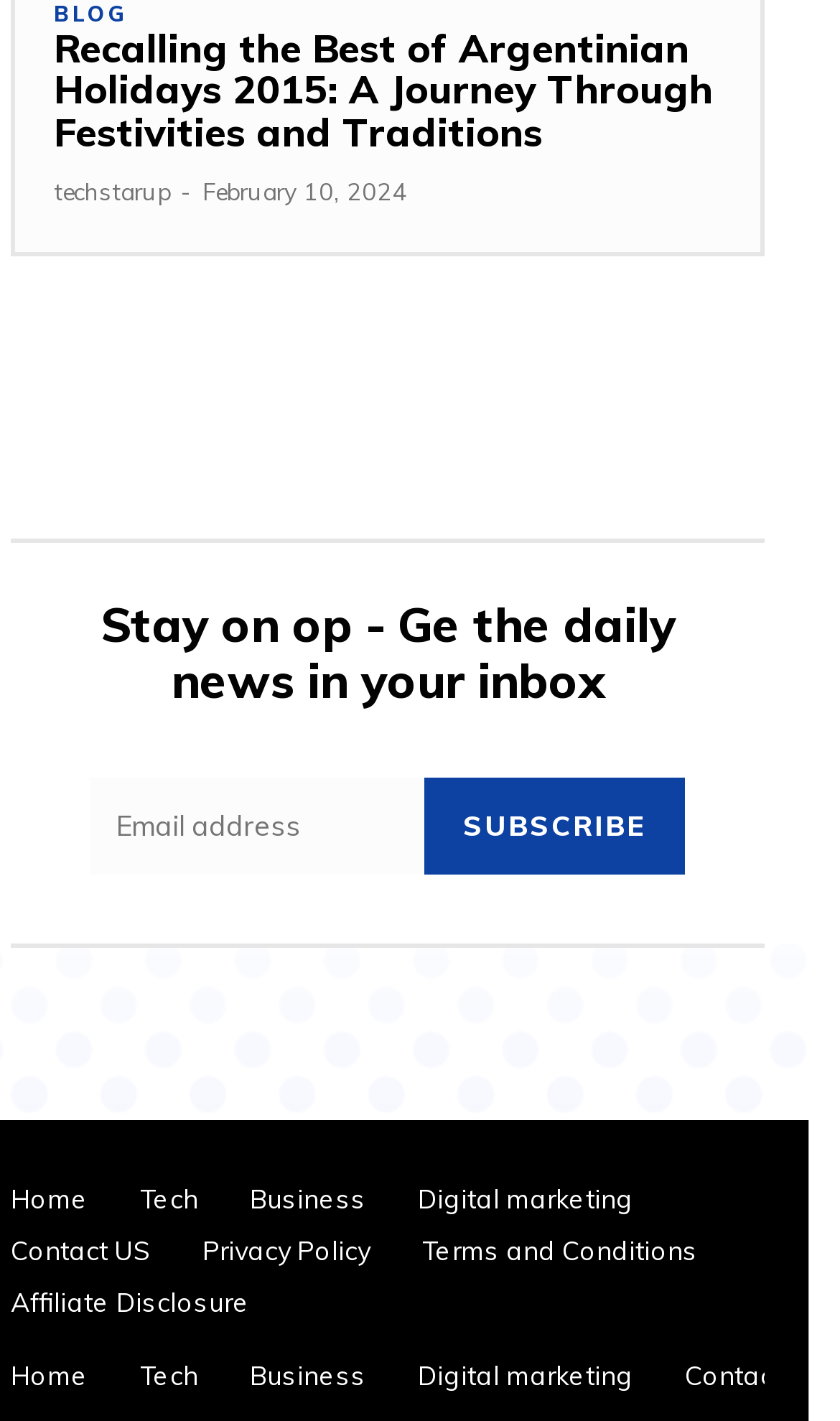What is the title of the blog post?
Please provide a comprehensive answer based on the contents of the image.

I determined the title of the blog post by looking at the heading element with the text 'Recalling the Best of Argentinian Holidays 2015: A Journey Through Festivities and Traditions' and its corresponding link element with the same text.